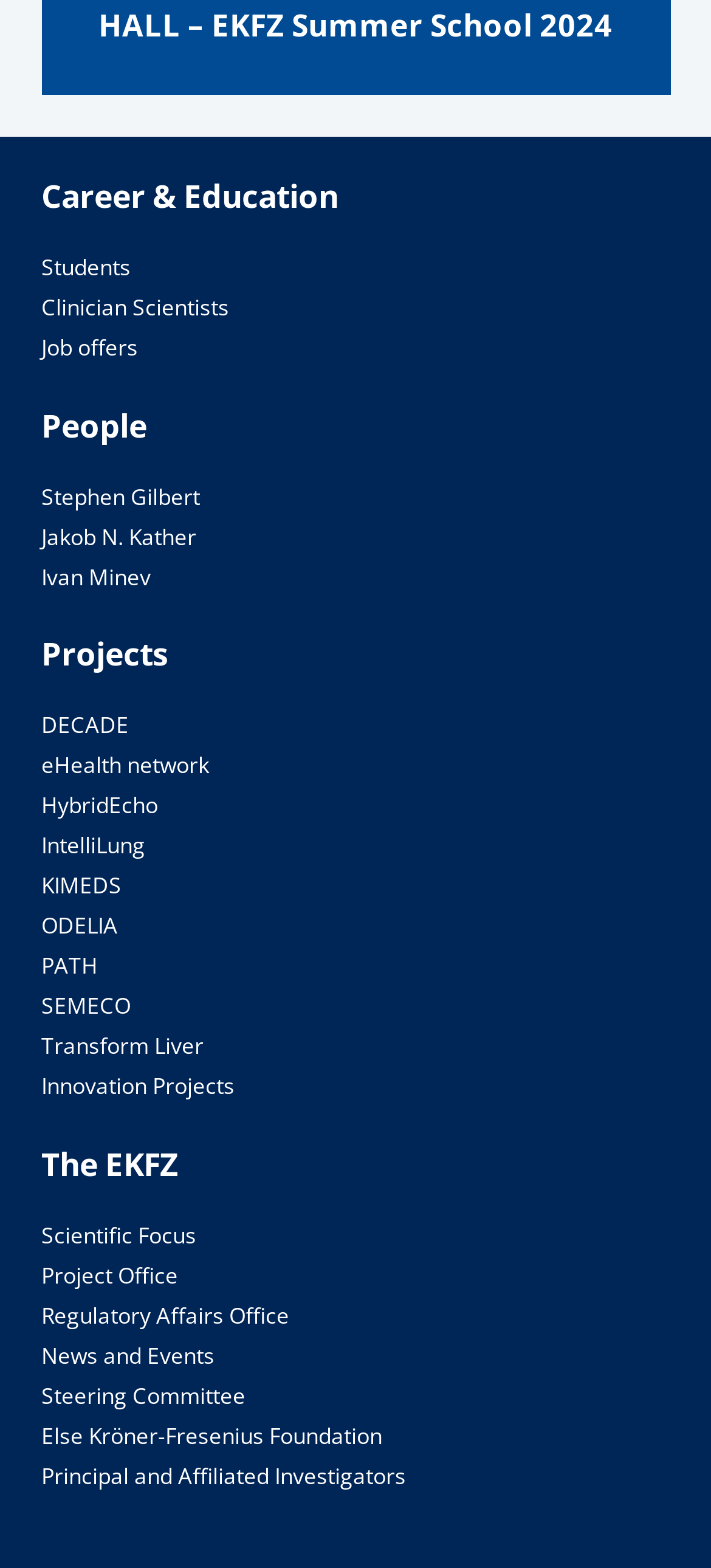Provide a brief response using a word or short phrase to this question:
What is the first event listed?

Dresden Clinical AI Day